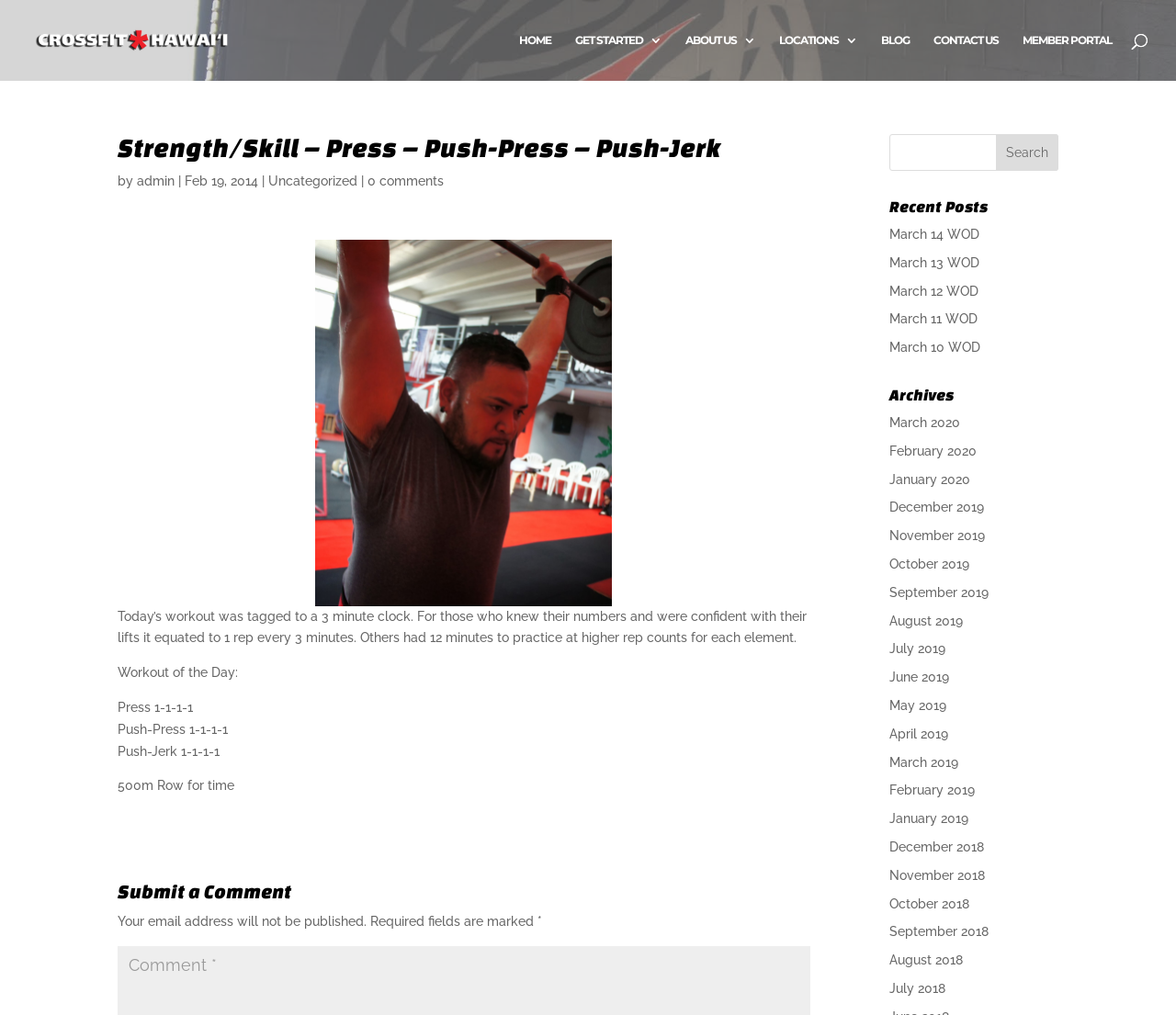Provide the bounding box coordinates of the UI element this sentence describes: "March 13 WOD".

[0.756, 0.251, 0.833, 0.266]